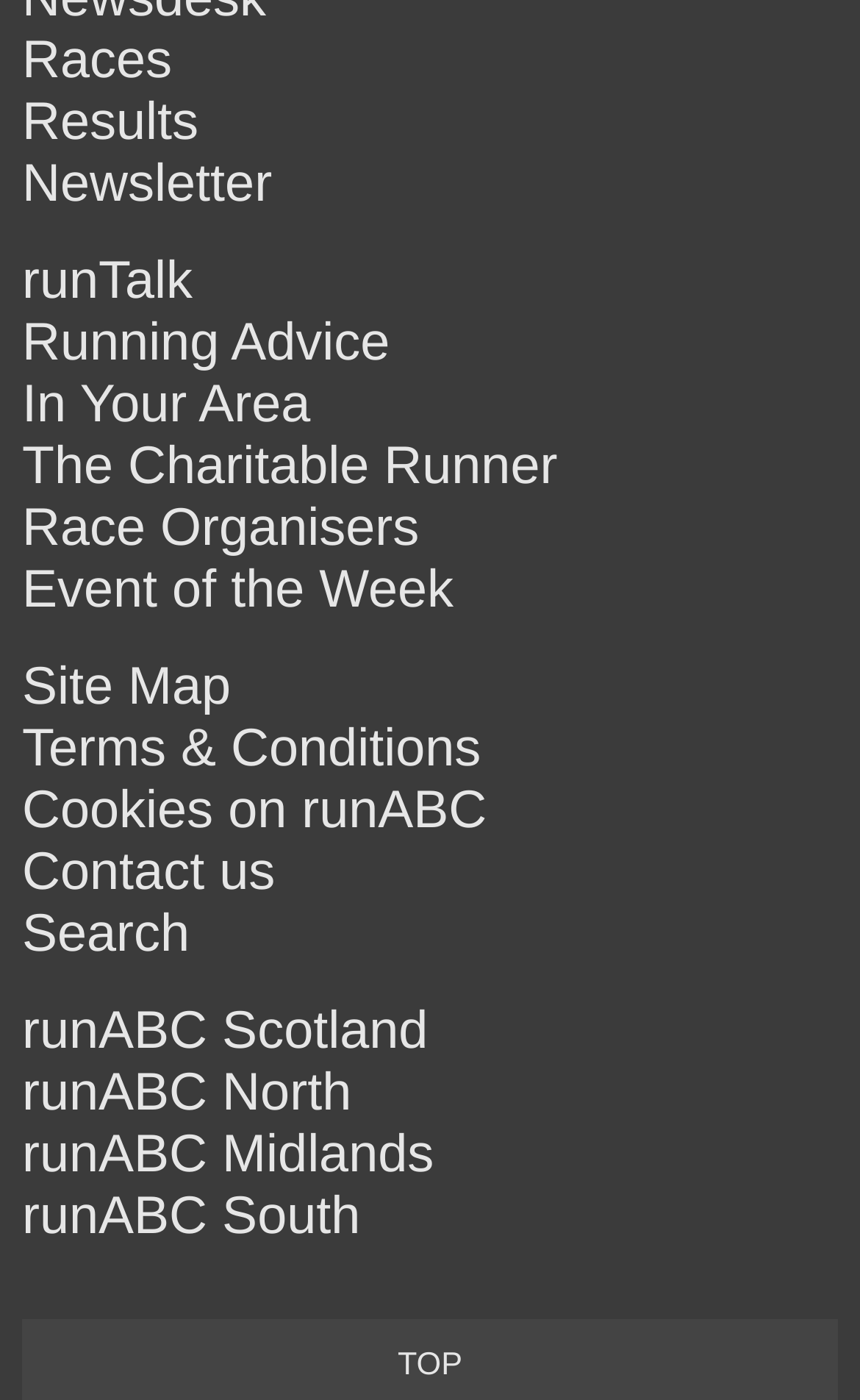Can you pinpoint the bounding box coordinates for the clickable element required for this instruction: "Search for events"? The coordinates should be four float numbers between 0 and 1, i.e., [left, top, right, bottom].

[0.026, 0.646, 0.221, 0.688]